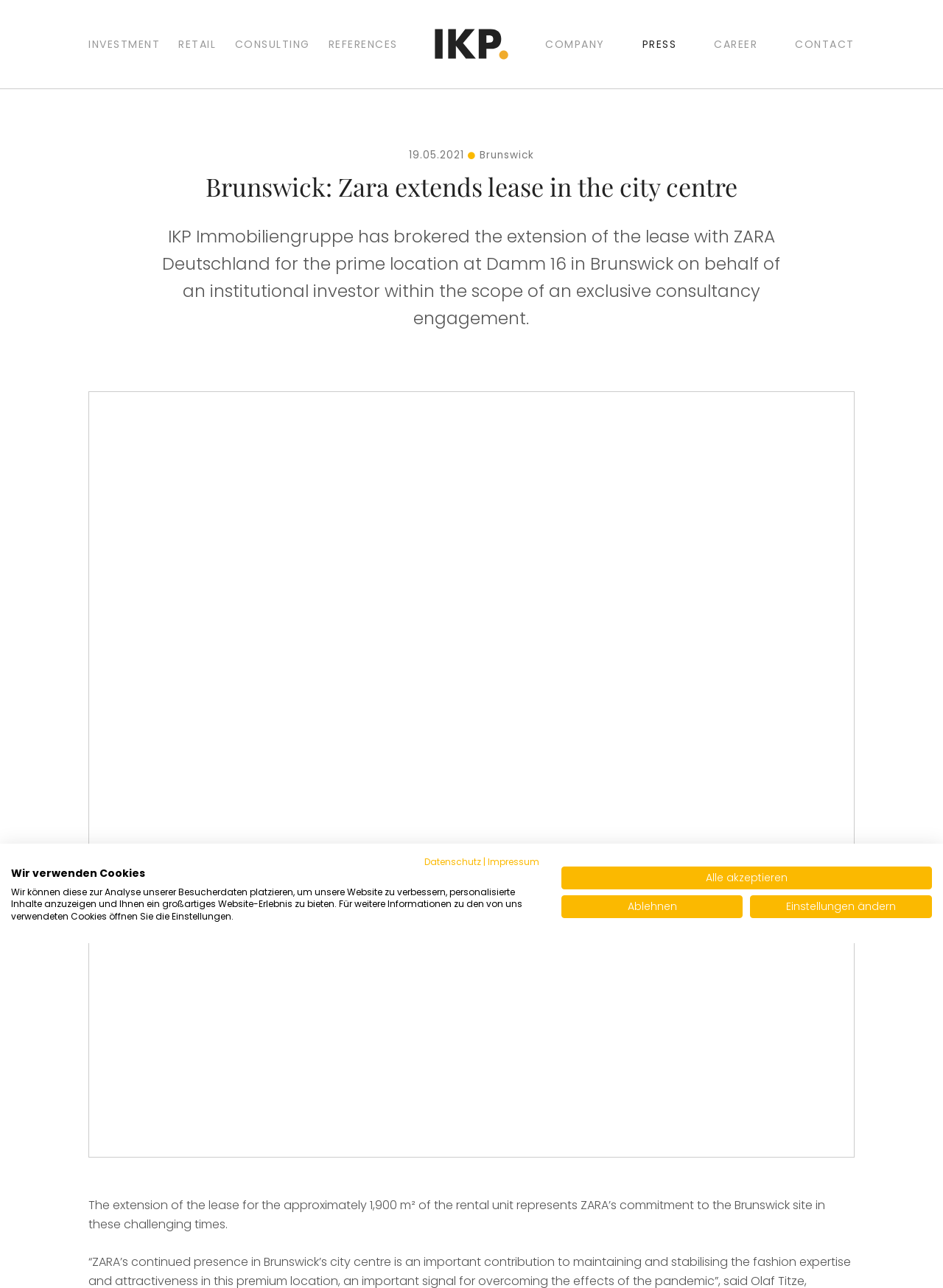What is the location of the prime property?
Using the visual information, answer the question in a single word or phrase.

Damm 16 in Brunswick